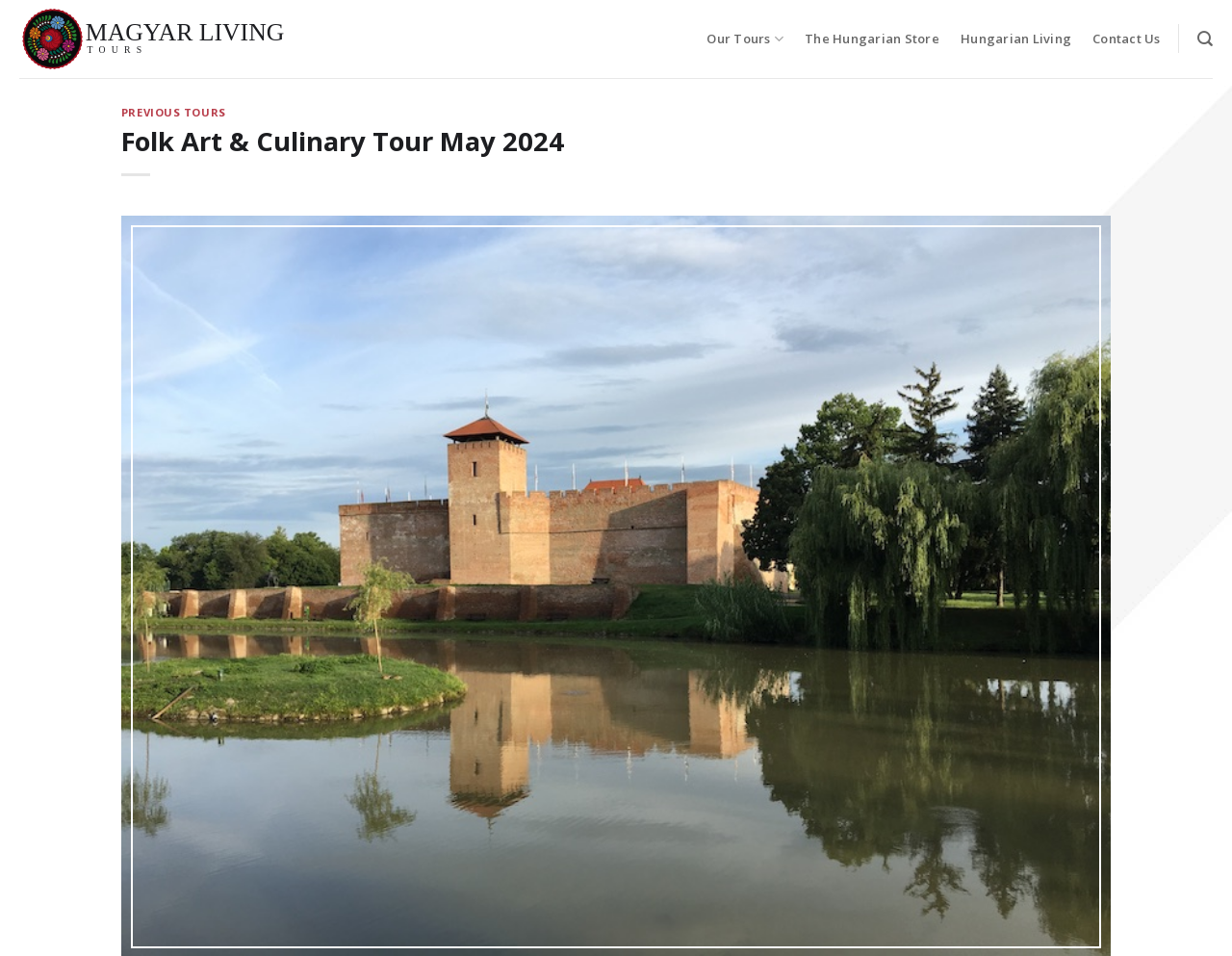Provide a one-word or short-phrase answer to the question:
What is the name of the tour company?

Magyar Living Tours